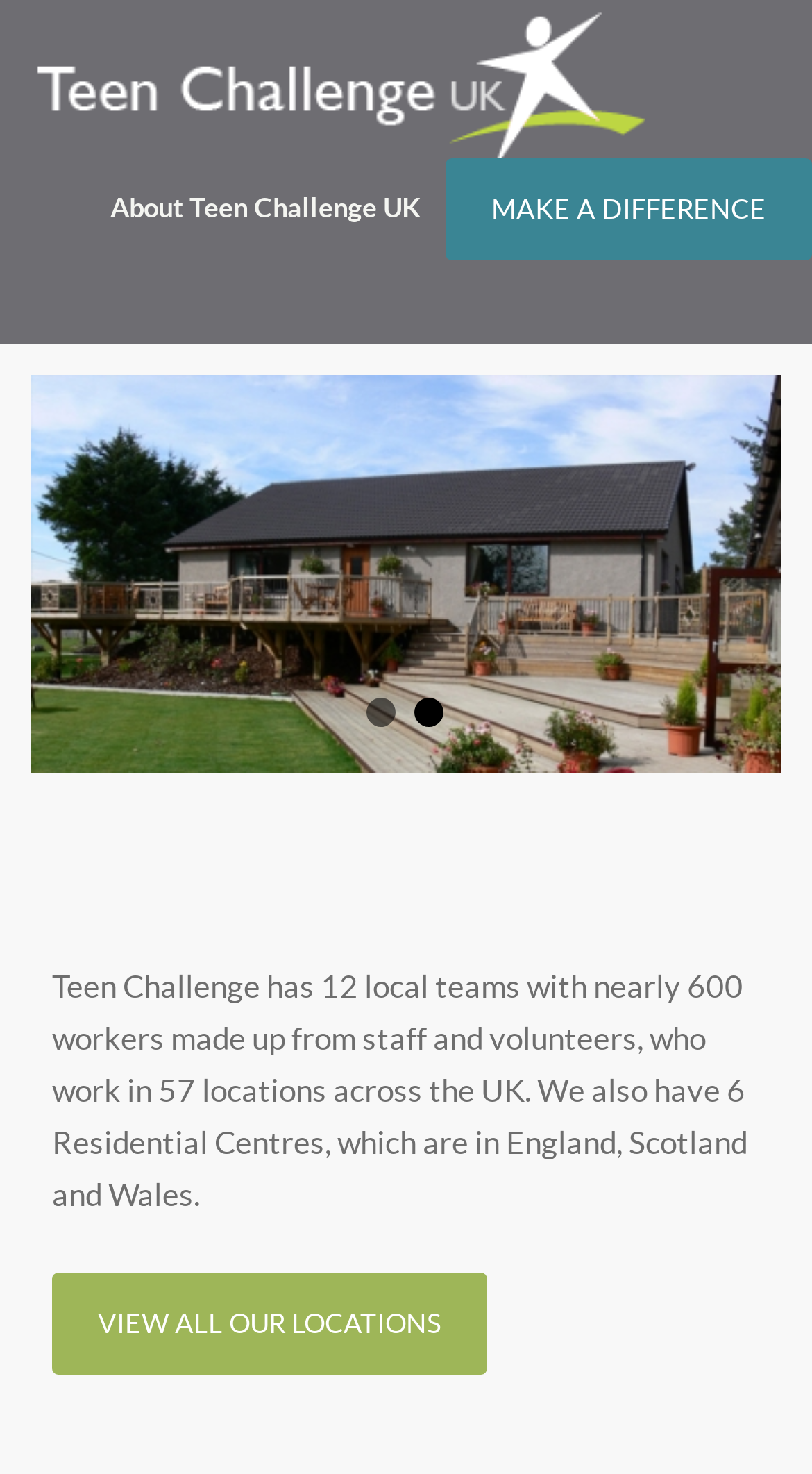What can you do by clicking 'MAKE A DIFFERENCE'?
Make sure to answer the question with a detailed and comprehensive explanation.

The webpage has a link called 'MAKE A DIFFERENCE', but it does not provide information about what happens when you click on it. It could be a donation page, a volunteer sign-up page, or something else, but the webpage does not specify.